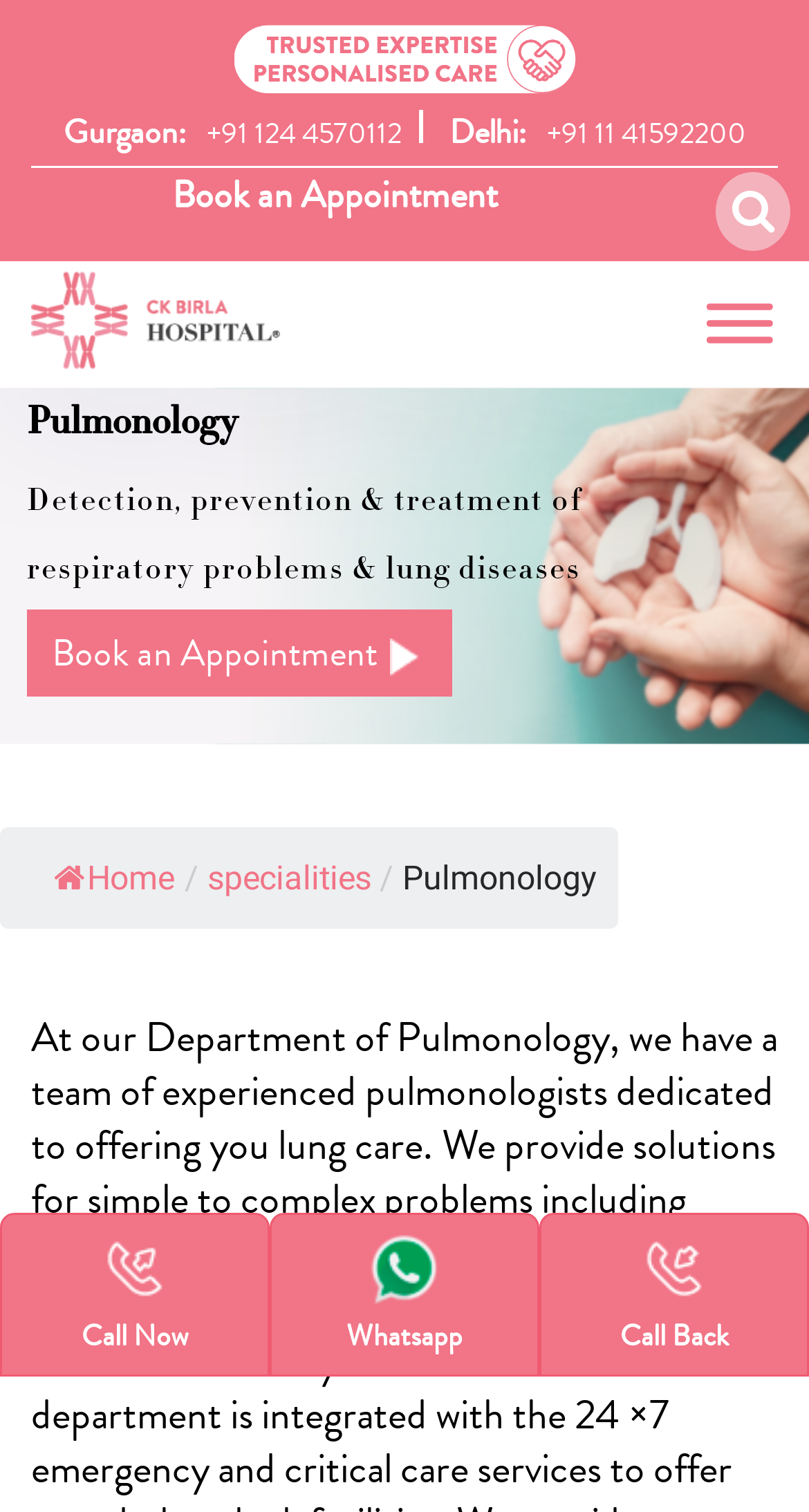What is the hospital's location?
Analyze the screenshot and provide a detailed answer to the question.

I found the locations by looking at the top section of the webpage, where it says 'Gurgaon: +91 124 4570112' and 'Delhi: +91 11 41592200'. This suggests that the hospital has locations in both Gurgaon and Delhi.